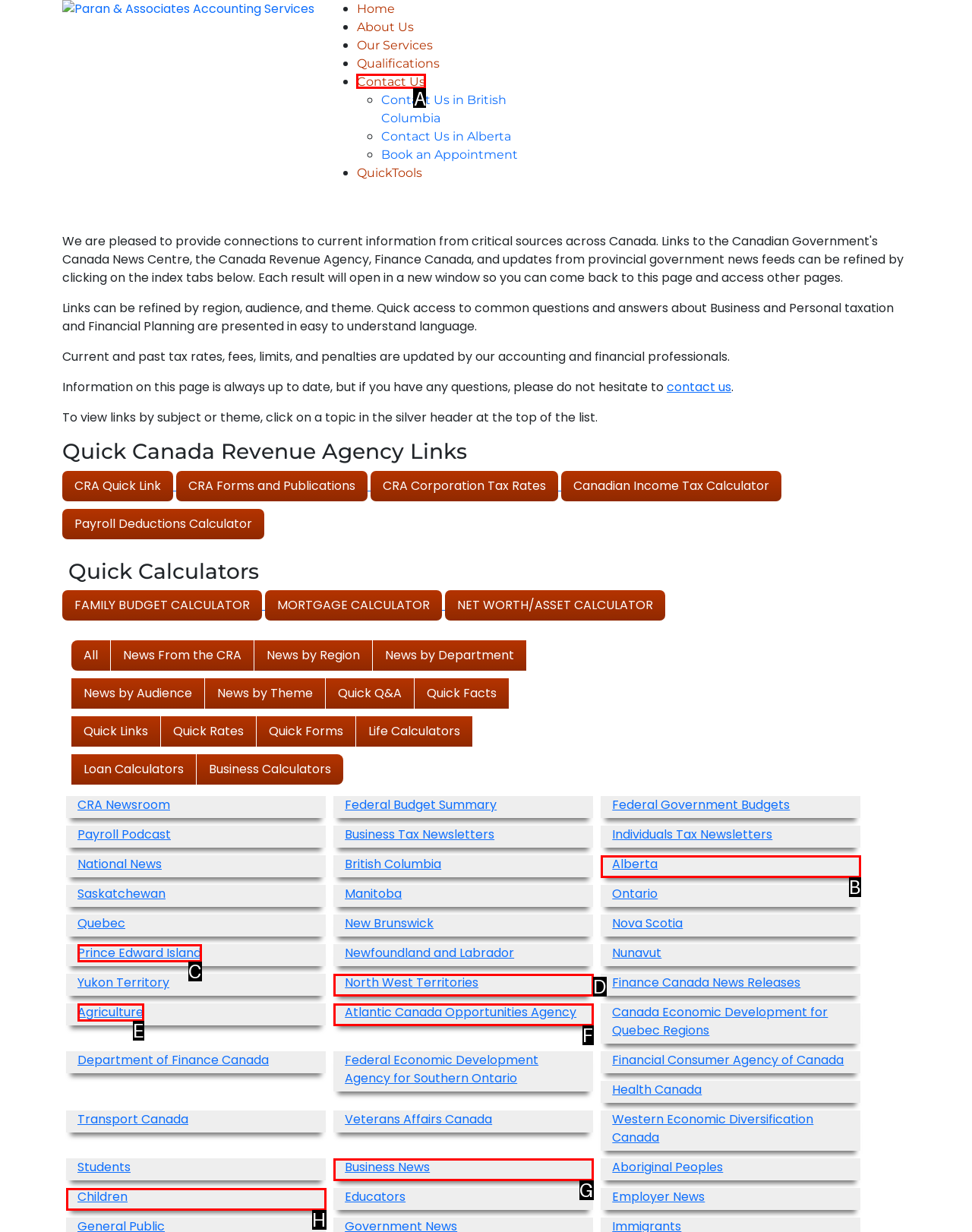Determine the correct UI element to click for this instruction: Click on the 'Contact Us' link. Respond with the letter of the chosen element.

A